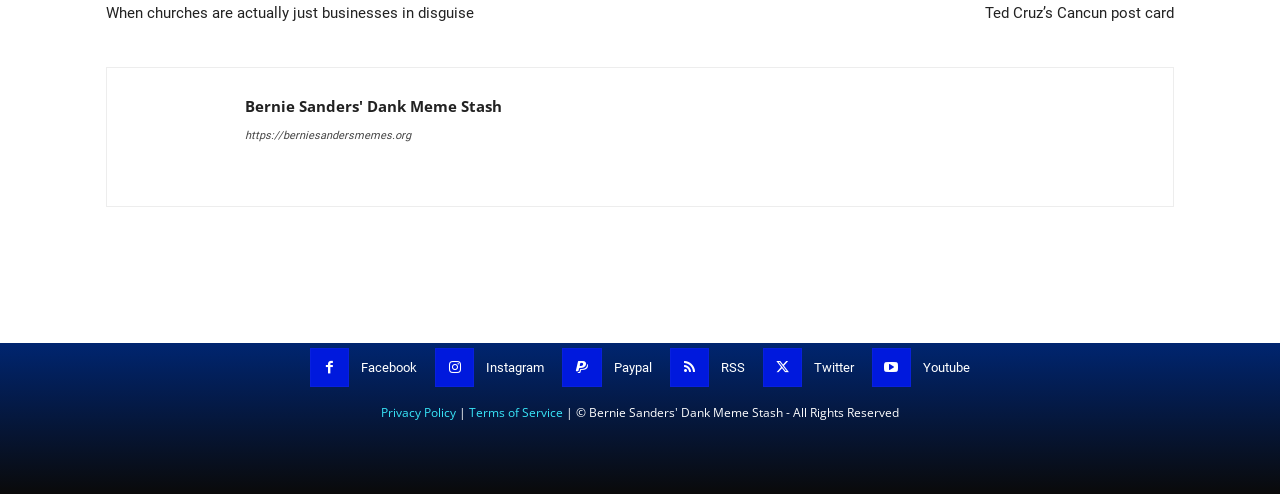Based on the image, give a detailed response to the question: How many links are there in total?

I counted the number of links in the top section, which are 3, and the number of links in the footer section, which are 7, and the number of social media links, which are 6, and added them up to get a total of 13 links.